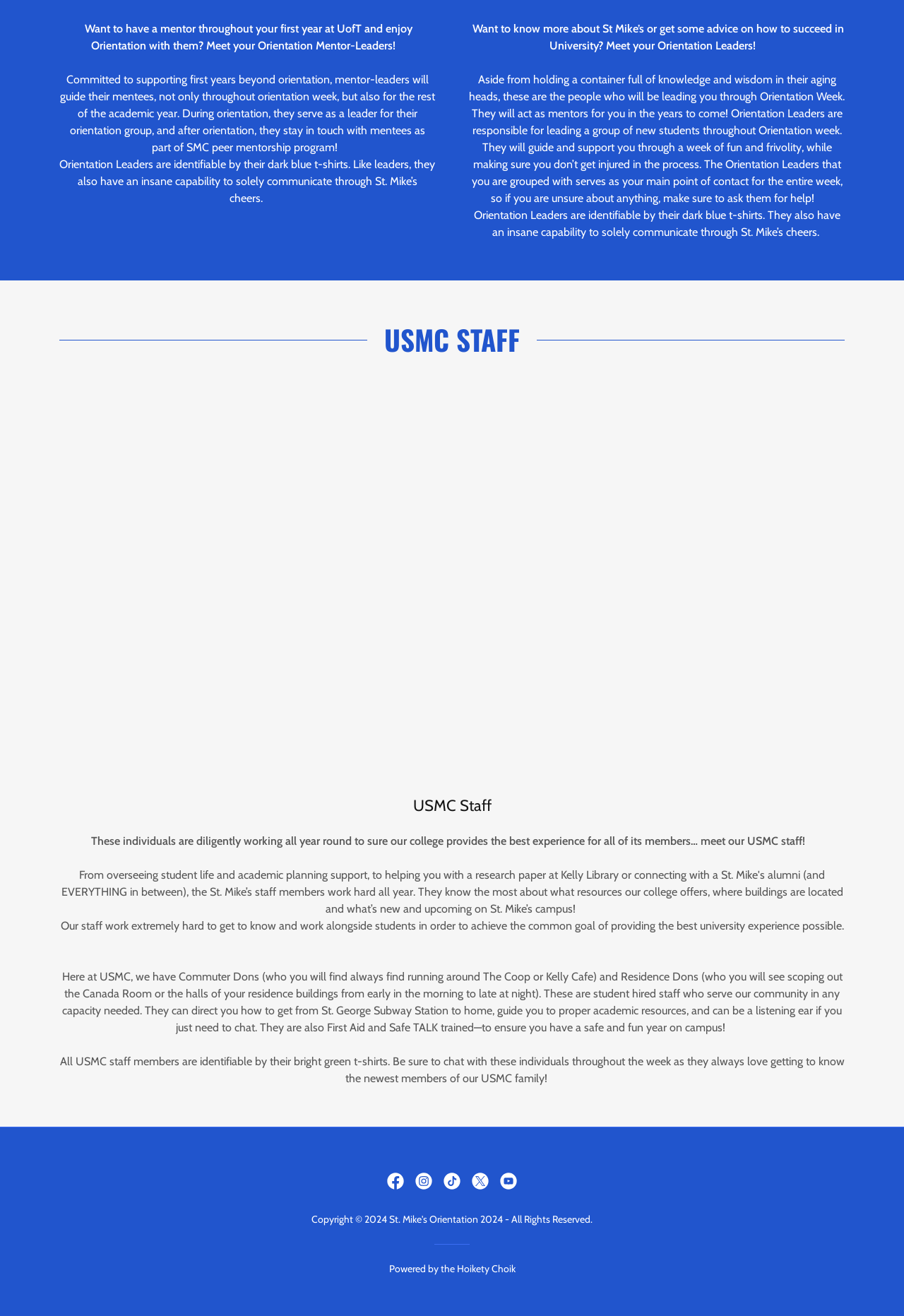Please analyze the image and provide a thorough answer to the question:
What do Commuter Dons and Residence Dons do?

According to the webpage, Commuter Dons and Residence Dons are student-hired staff who serve the community in any capacity needed, directing students to resources, providing a listening ear, and ensuring a safe and fun year on campus.